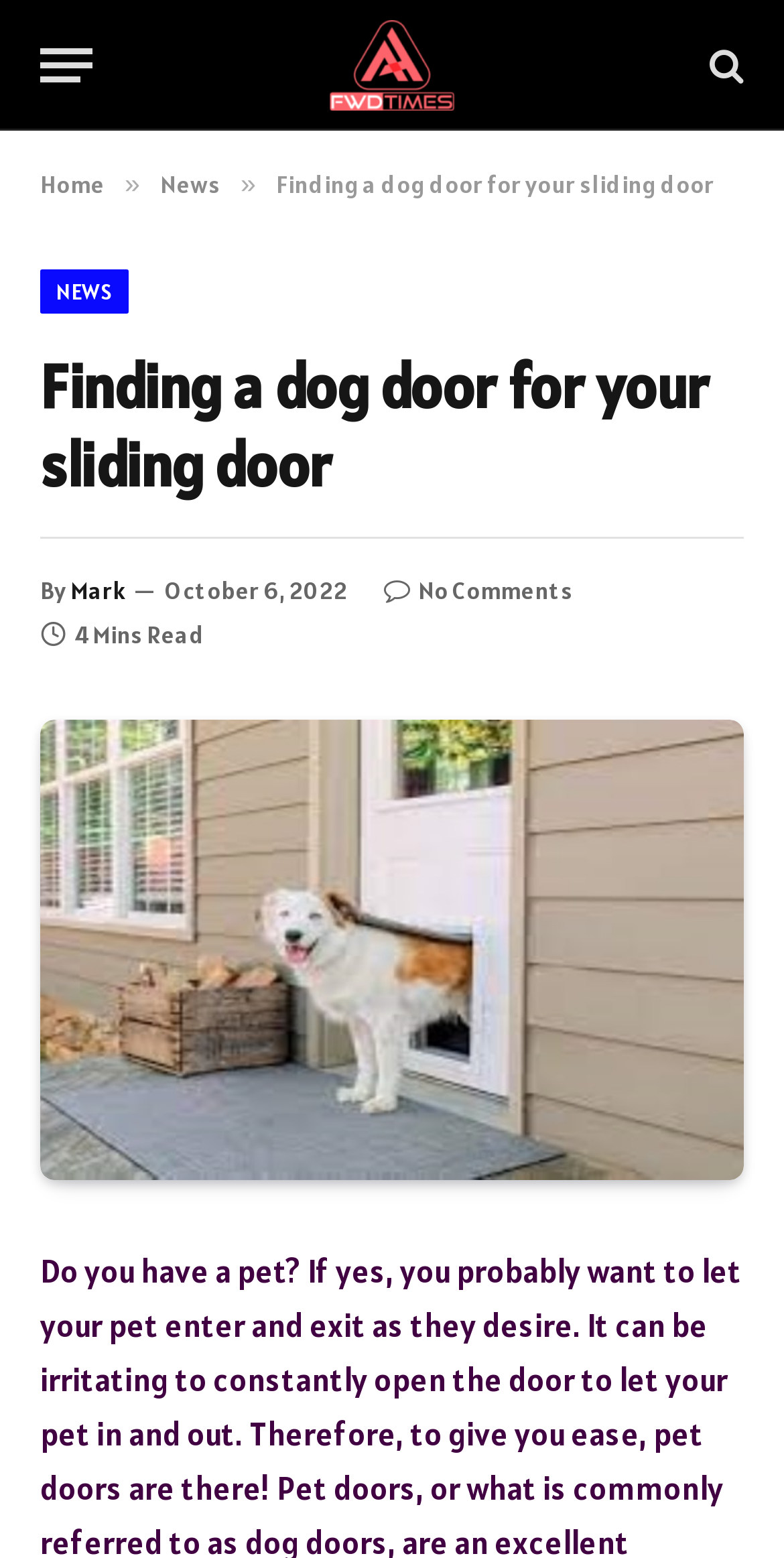Calculate the bounding box coordinates for the UI element based on the following description: "No Comments". Ensure the coordinates are four float numbers between 0 and 1, i.e., [left, top, right, bottom].

[0.49, 0.368, 0.731, 0.388]